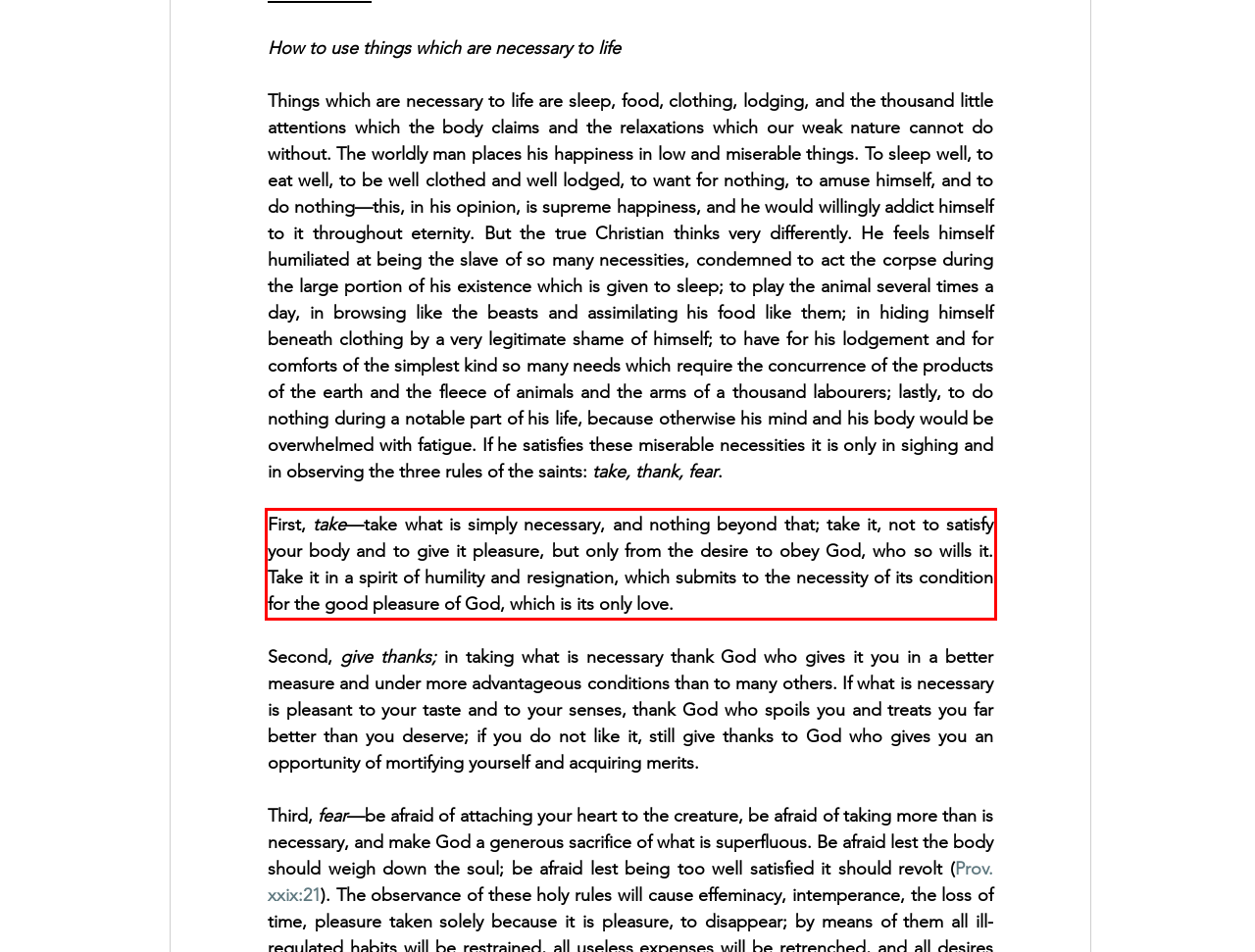Please perform OCR on the text within the red rectangle in the webpage screenshot and return the text content.

First, take—take what is simply necessary, and nothing beyond that; take it, not to satisfy your body and to give it pleasure, but only from the desire to obey God, who so wills it. Take it in a spirit of humility and resignation, which submits to the necessity of its condition for the good pleasure of God, which is its only love.